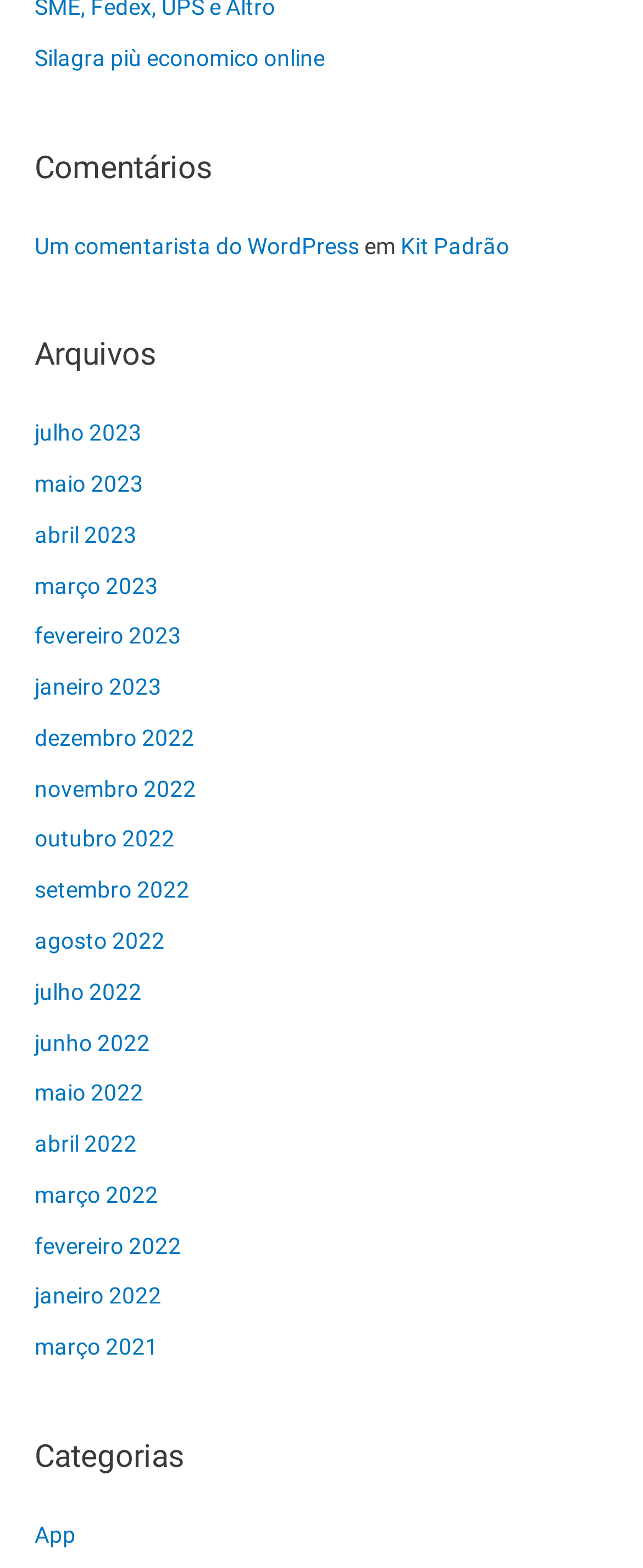Answer the following inquiry with a single word or phrase:
What is the earliest month listed under 'Arquivos'?

March 2021